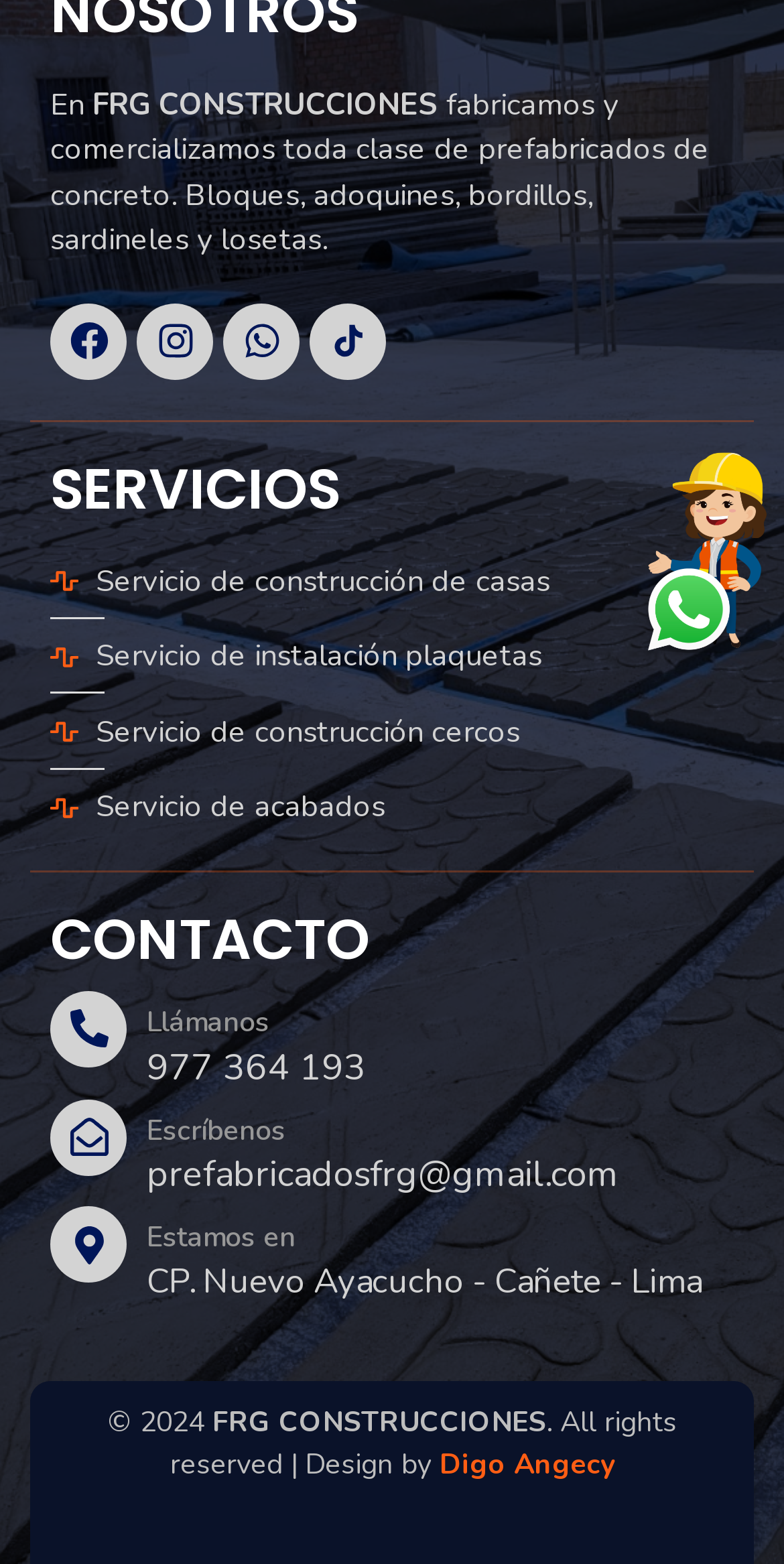Determine the bounding box coordinates of the UI element described by: "Servicio de construcción de casas".

[0.064, 0.357, 0.936, 0.386]